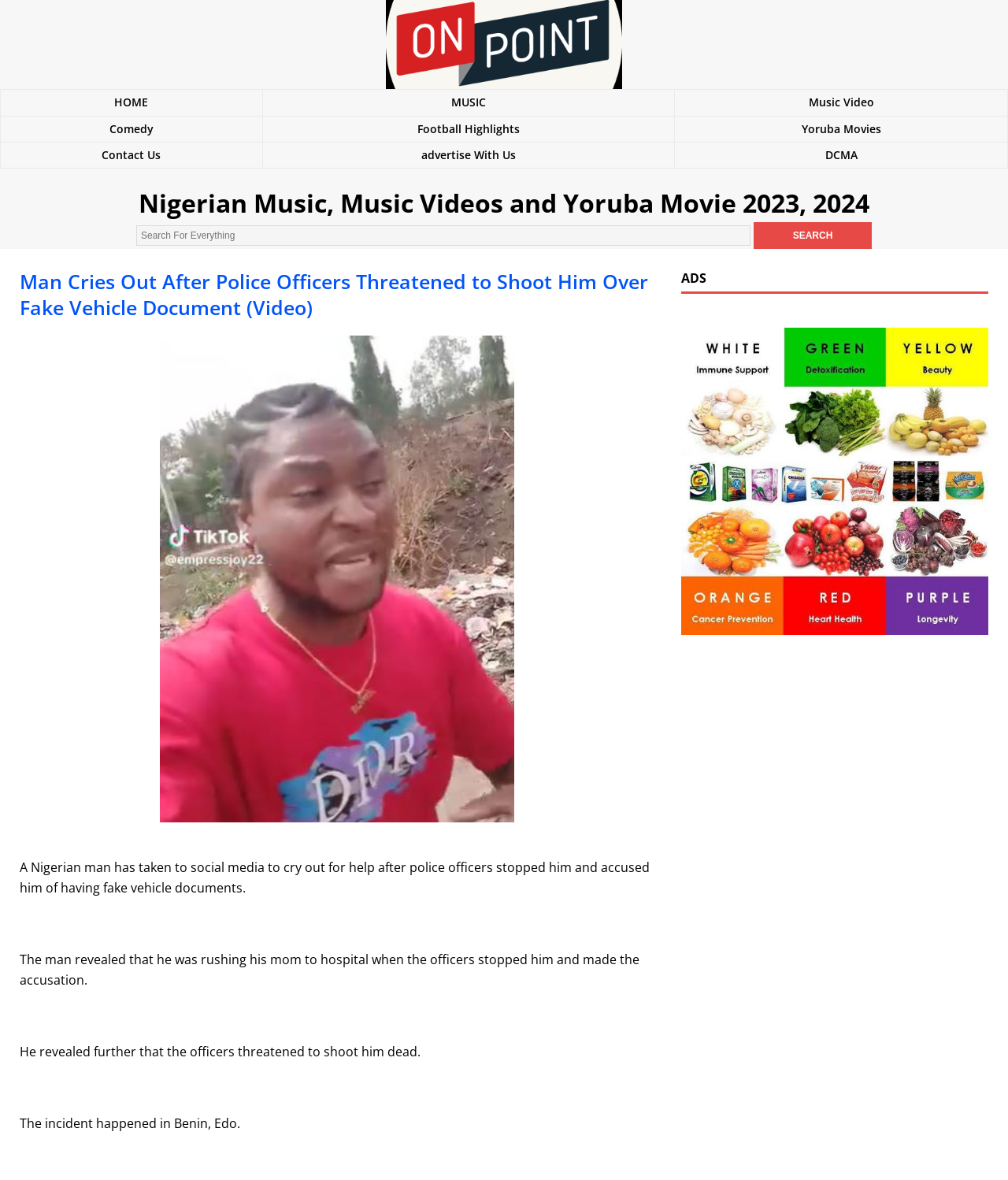Extract the bounding box coordinates for the described element: "advertise With Us". The coordinates should be represented as four float numbers between 0 and 1: [left, top, right, bottom].

[0.418, 0.125, 0.512, 0.138]